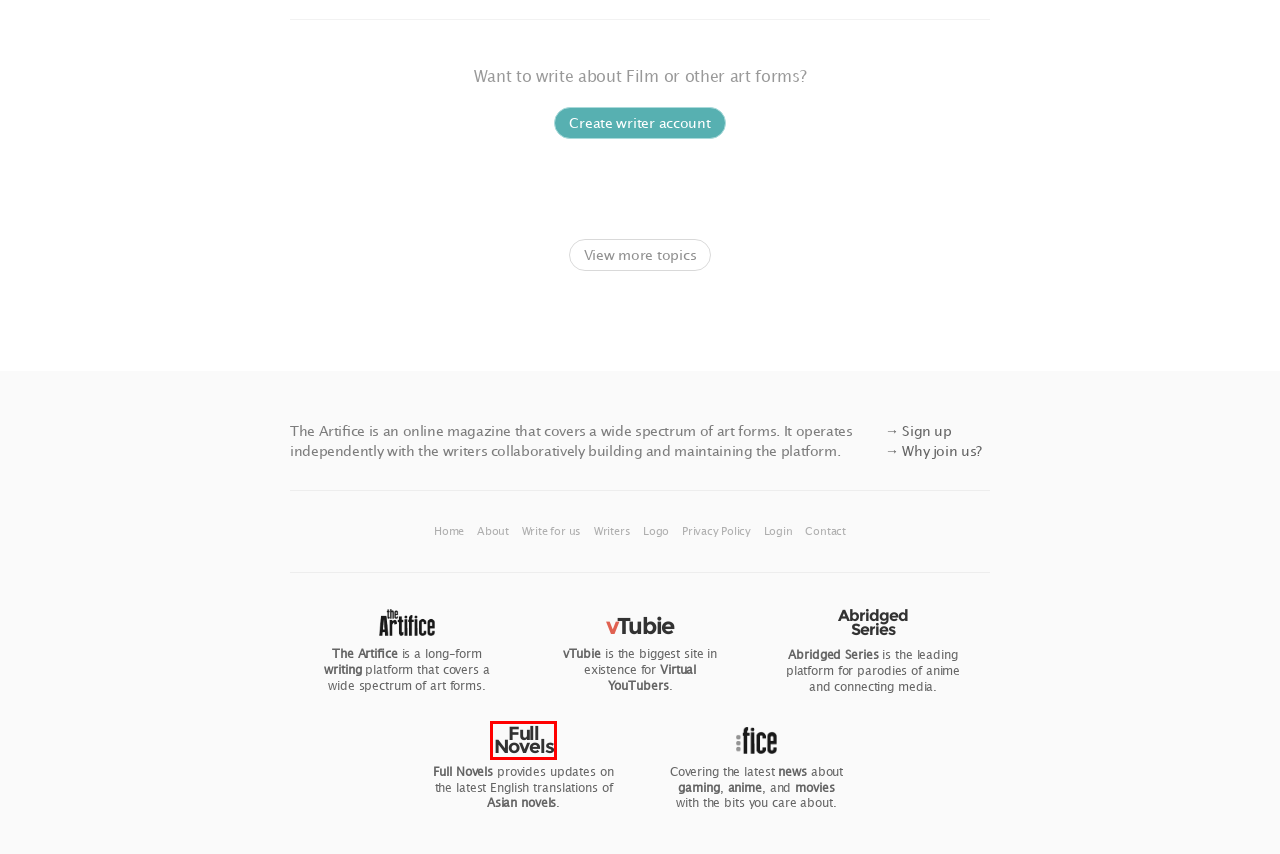After examining the screenshot of a webpage with a red bounding box, choose the most accurate webpage description that corresponds to the new page after clicking the element inside the red box. Here are the candidates:
A. The Artifice | www.the-artifice.com
B. Topics | The Artifice
C. Animefice | www.animefice.com
D. Screenfice | www.screenfice.com
E. Full Novels — Asian Novel Translations
F. vTubie: Home of Virtual YouTubers (VTubers)
G. Contact | The Artifice
H. Gamefice | www.gamefice.com

E